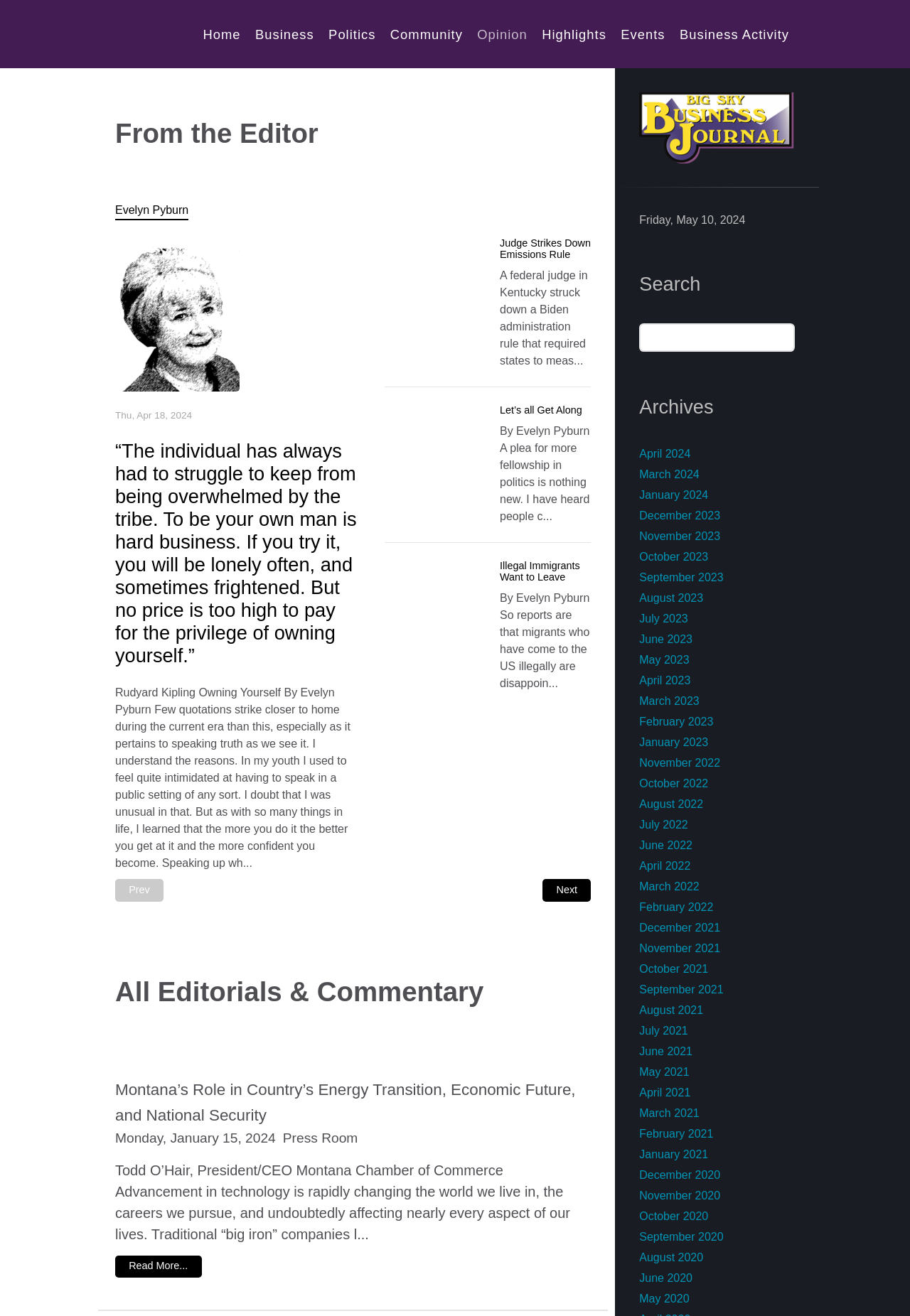What is the date of the article 'Judge Strikes Down Emissions Rule'?
Look at the image and provide a detailed response to the question.

The date of the article can be found above the article title 'Judge Strikes Down Emissions Rule' which is located in the main content area of the webpage.